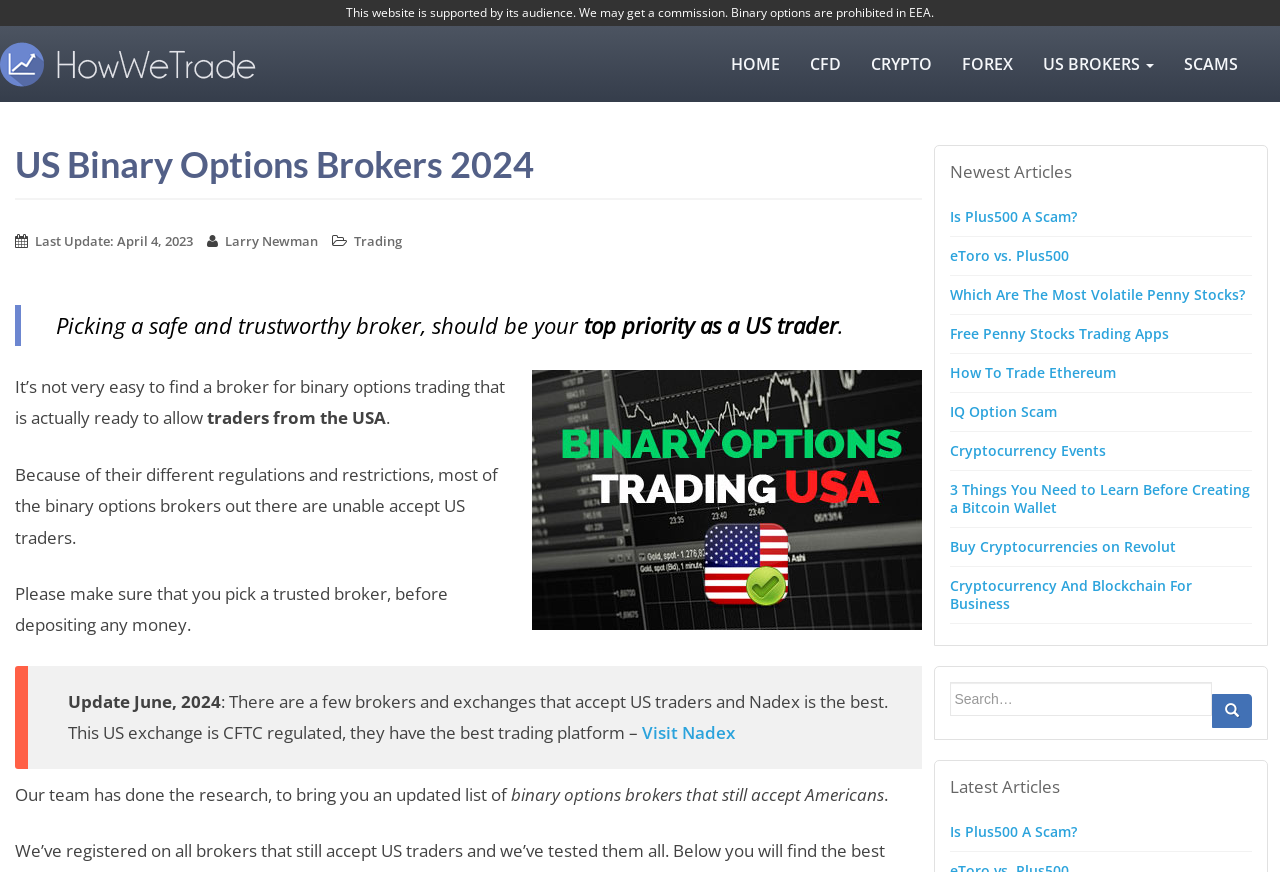What is the recommended broker for US traders?
Relying on the image, give a concise answer in one word or a brief phrase.

Nadex